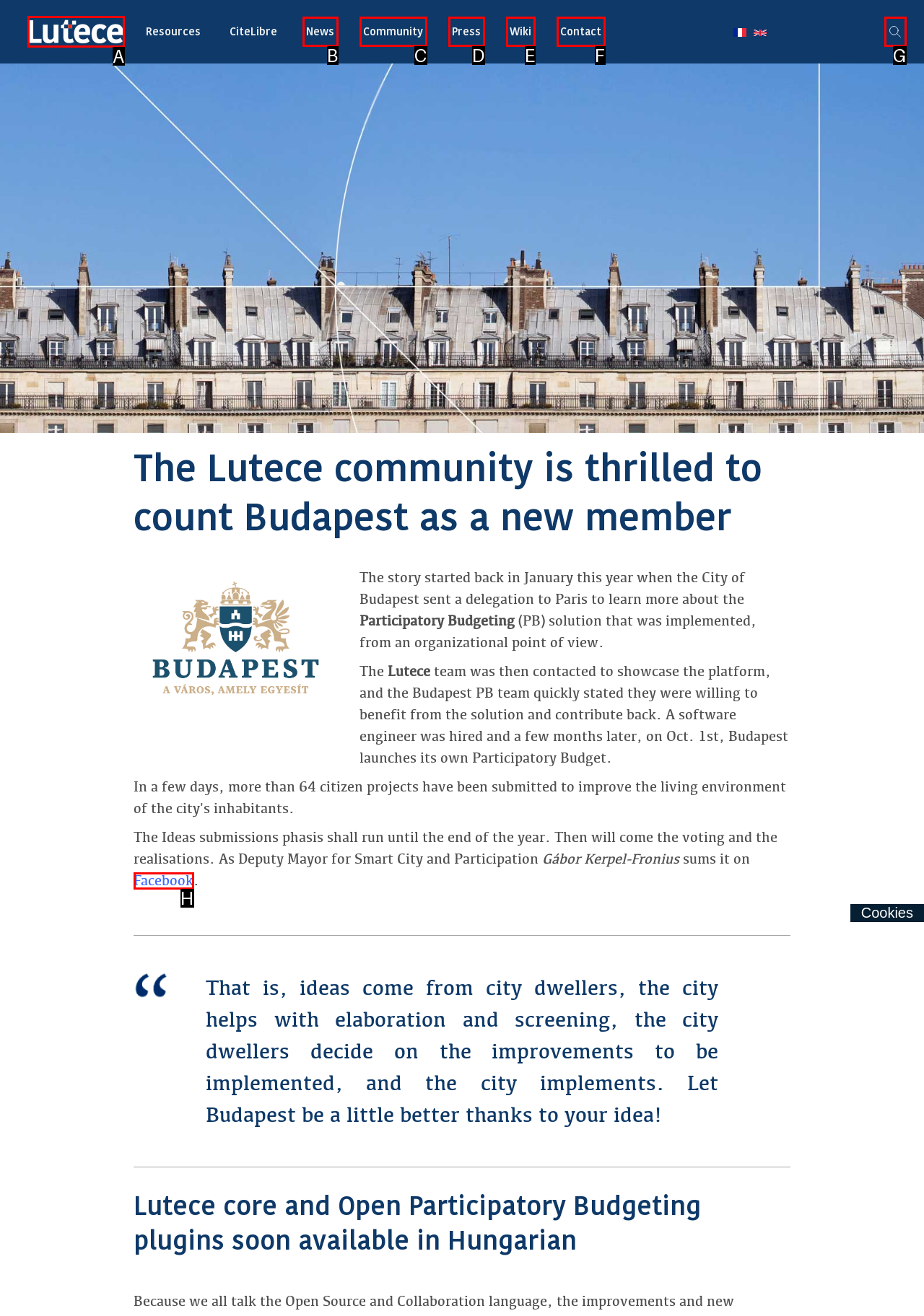Based on the description: Wiki
Select the letter of the corresponding UI element from the choices provided.

E